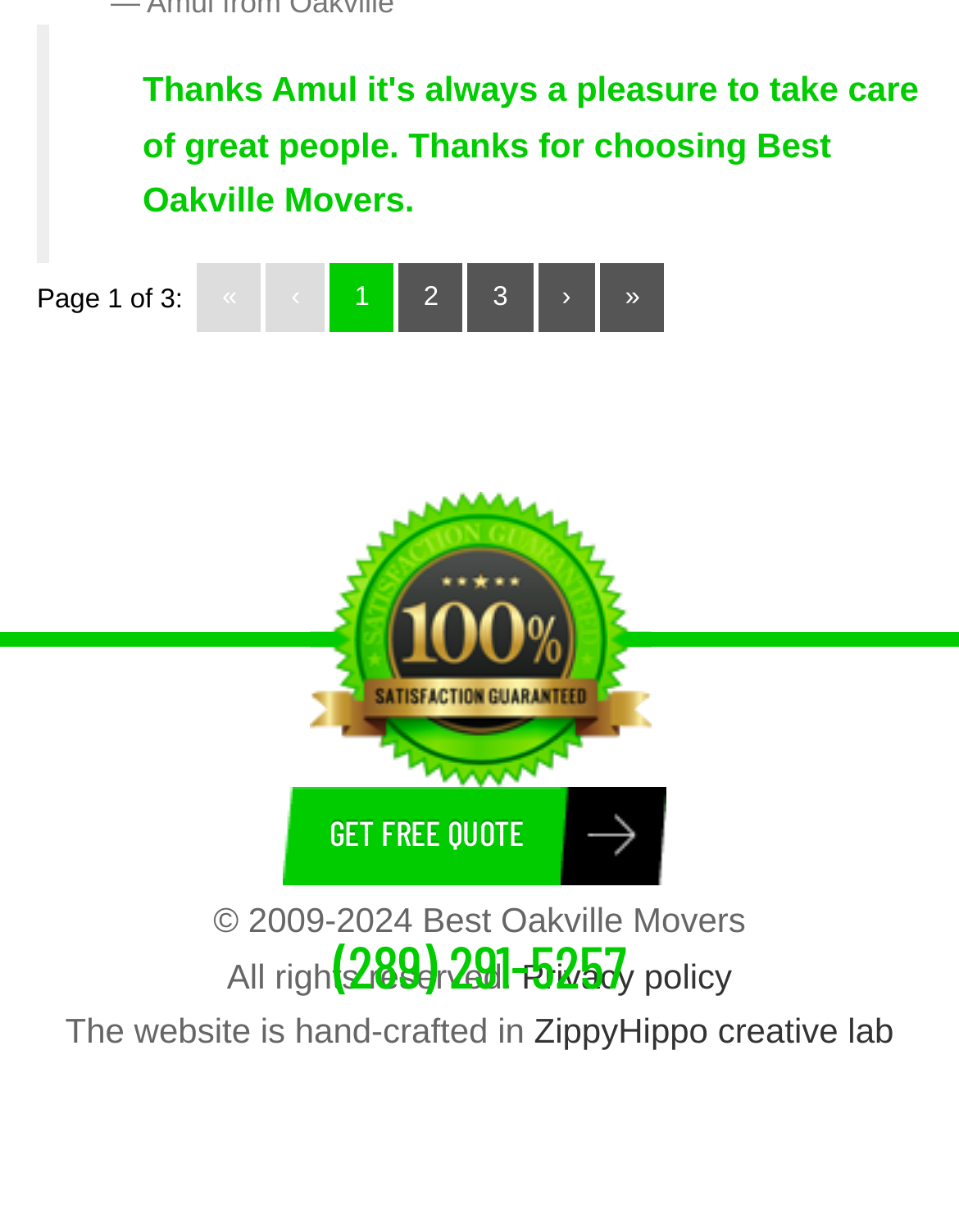What is the name of the company?
Please provide a comprehensive answer based on the visual information in the image.

I determined the company name by looking at the copyright information at the bottom of the page, which displays '© 2009-2024 Best Oakville Movers'.